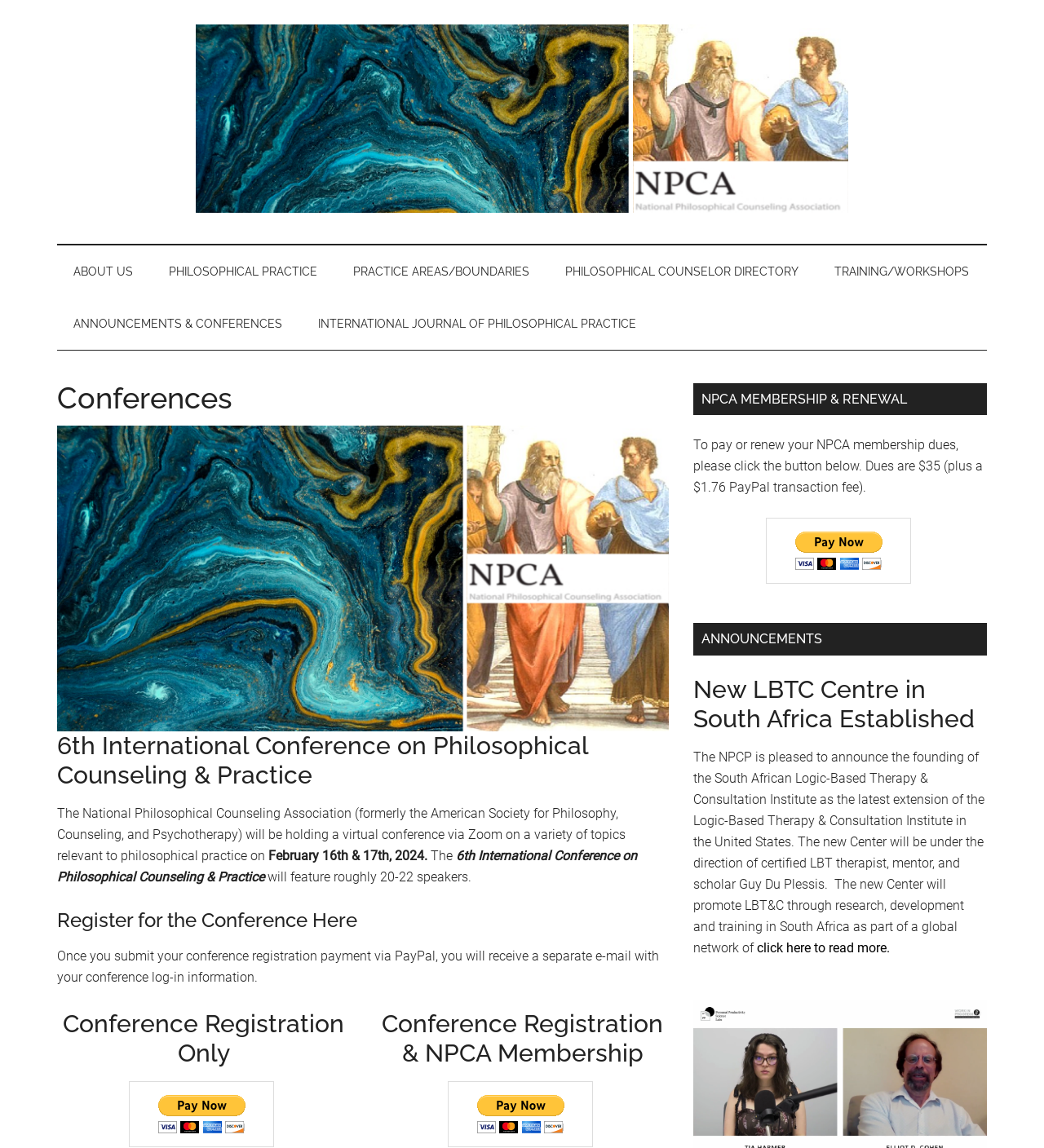What is the date of the virtual conference?
Look at the screenshot and provide an in-depth answer.

I found the answer by reading the text under the heading '6th International Conference on Philosophical Counseling & Practice'. The text mentions that the conference will be held on 'February 16th & 17th, 2024'.